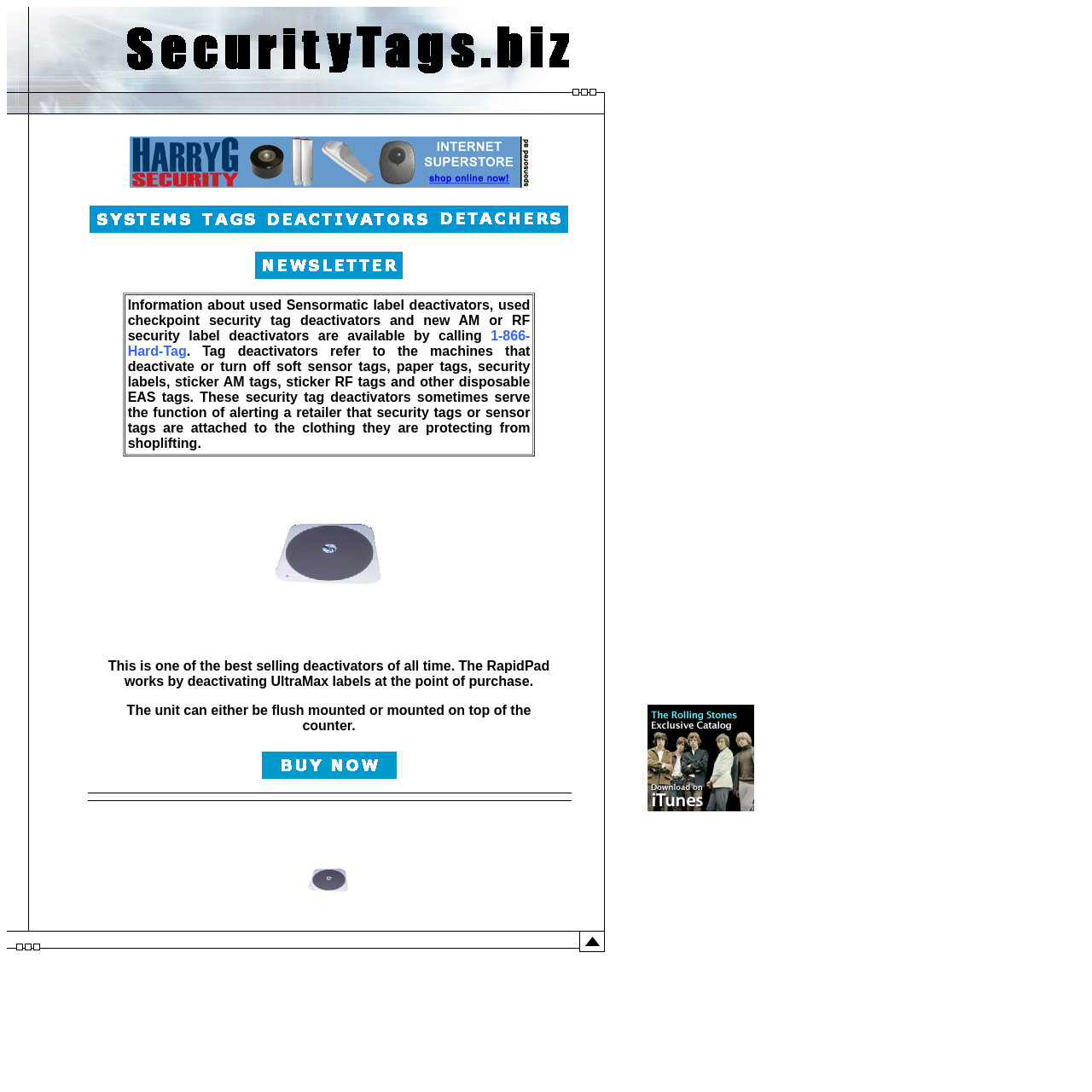Locate the UI element described by alt="rapid pro ii deactivator" and provide its bounding box coordinates. Use the format (top-left x, top-left y, bottom-right x, bottom-right y) with all values as floating point numbers between 0 and 1.

[0.223, 0.576, 0.379, 0.589]